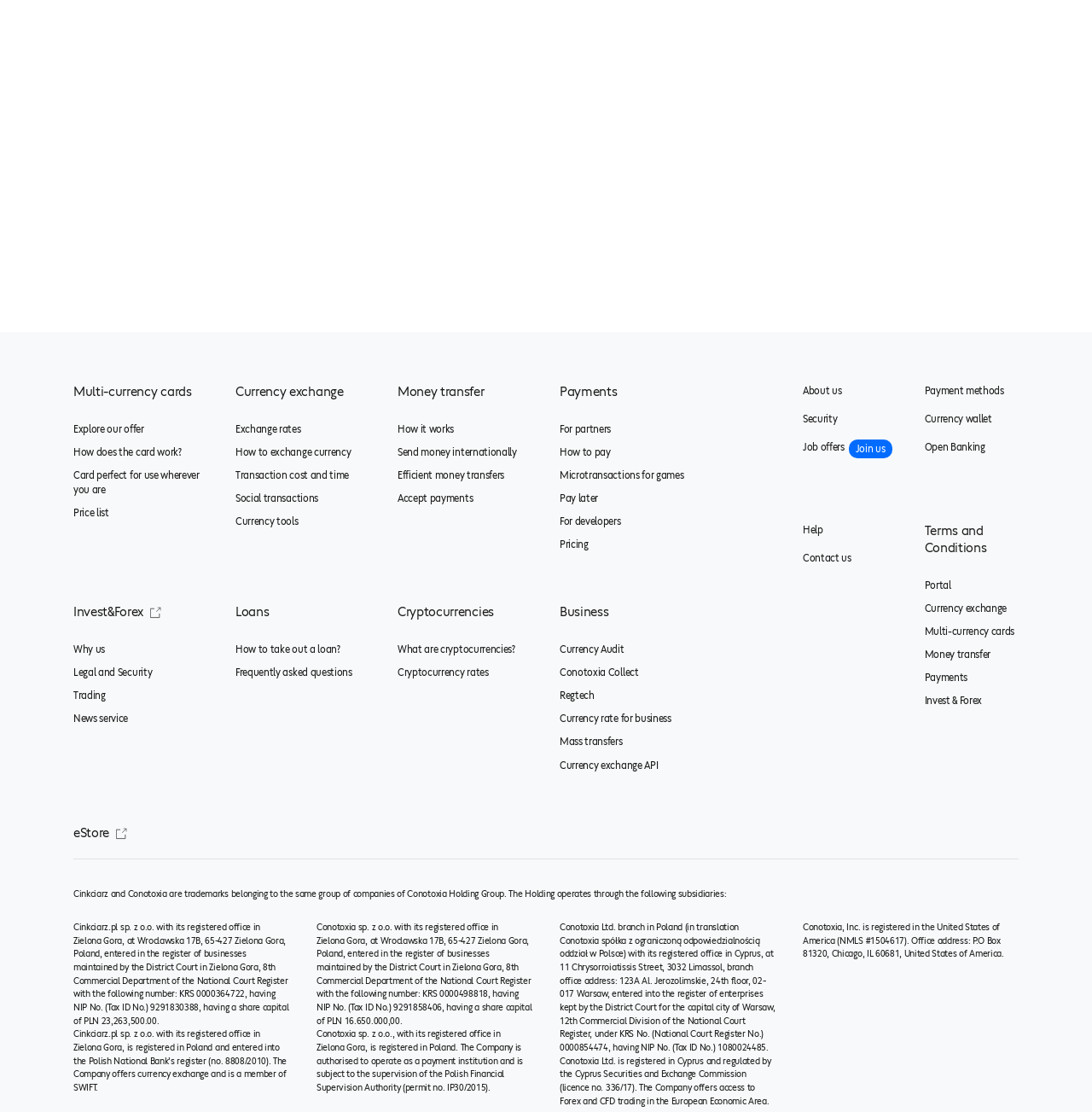Locate the bounding box coordinates of the clickable area needed to fulfill the instruction: "Go to the home page".

None